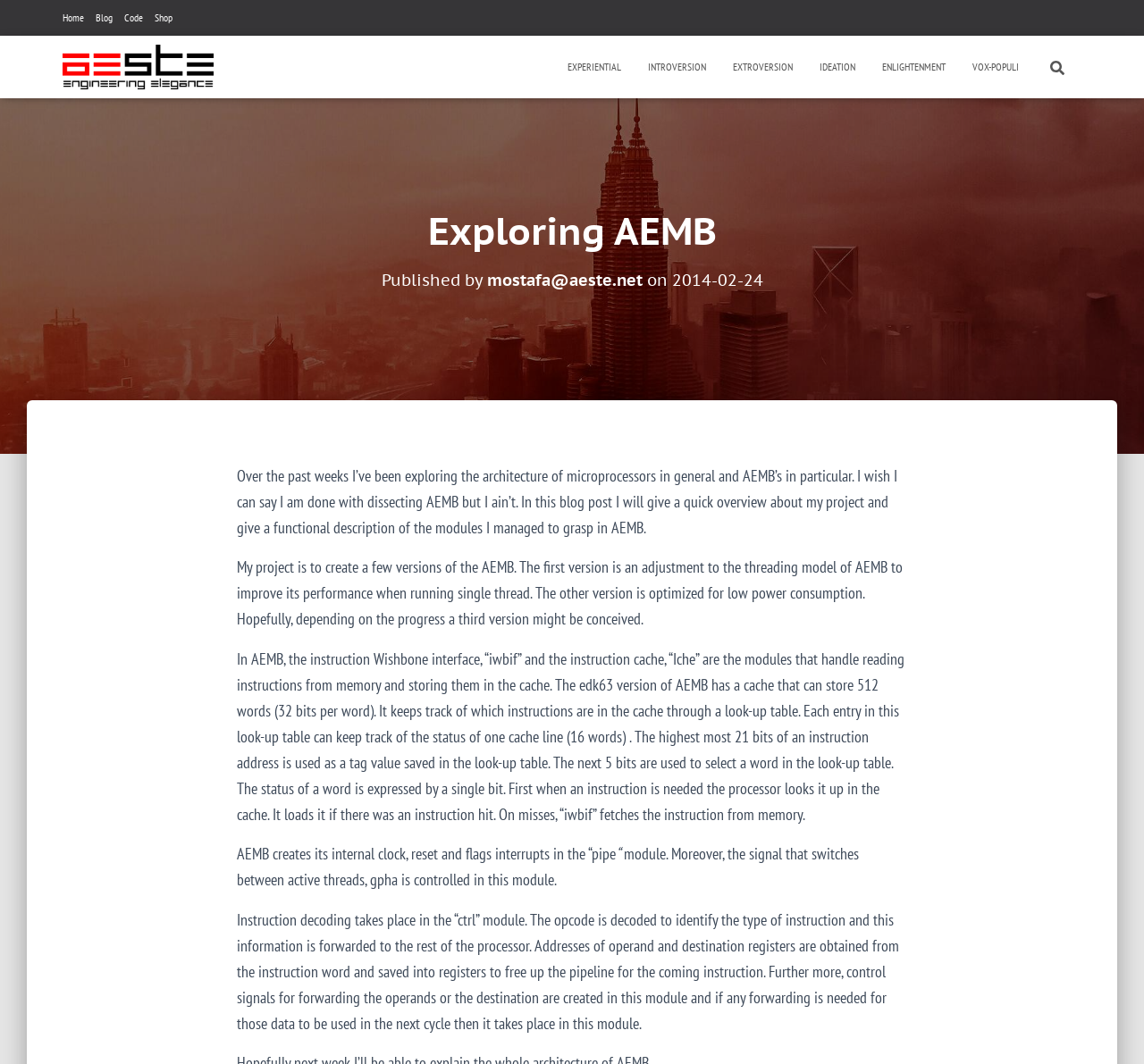Select the bounding box coordinates of the element I need to click to carry out the following instruction: "Visit the 'Blog' page".

[0.084, 0.0, 0.098, 0.034]